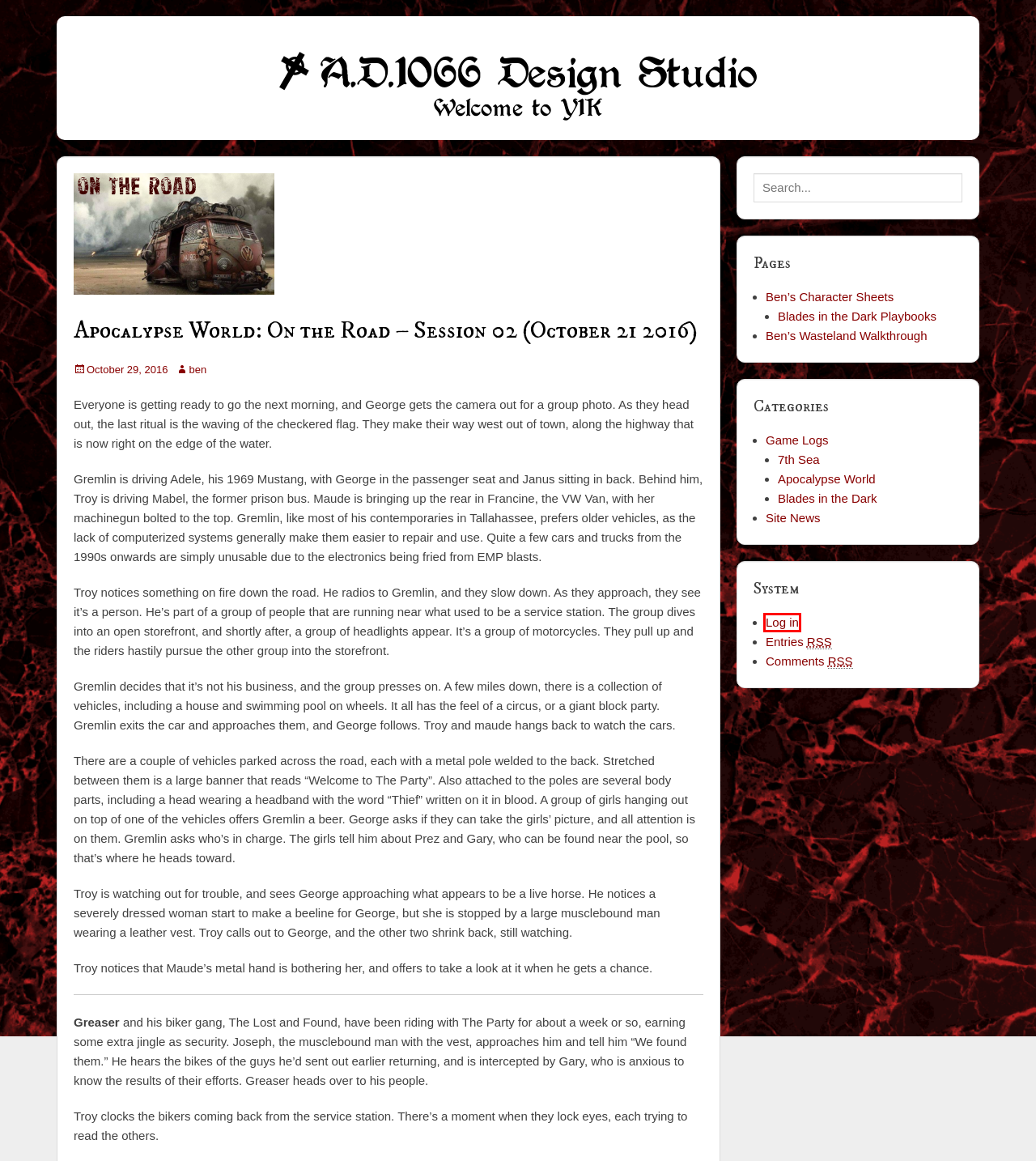Given a screenshot of a webpage with a red bounding box around an element, choose the most appropriate webpage description for the new page displayed after clicking the element within the bounding box. Here are the candidates:
A. A.D.1066 Design Studio
B. ben – A.D.1066 Design Studio
C. Blades in the Dark Playbooks – A.D.1066 Design Studio
D. Comments for A.D.1066 Design Studio
E. Log In ‹ A.D.1066 Design Studio — WordPress
F. Site News – A.D.1066 Design Studio
G. 7th Sea – A.D.1066 Design Studio
H. Blades in the Dark – A.D.1066 Design Studio

E